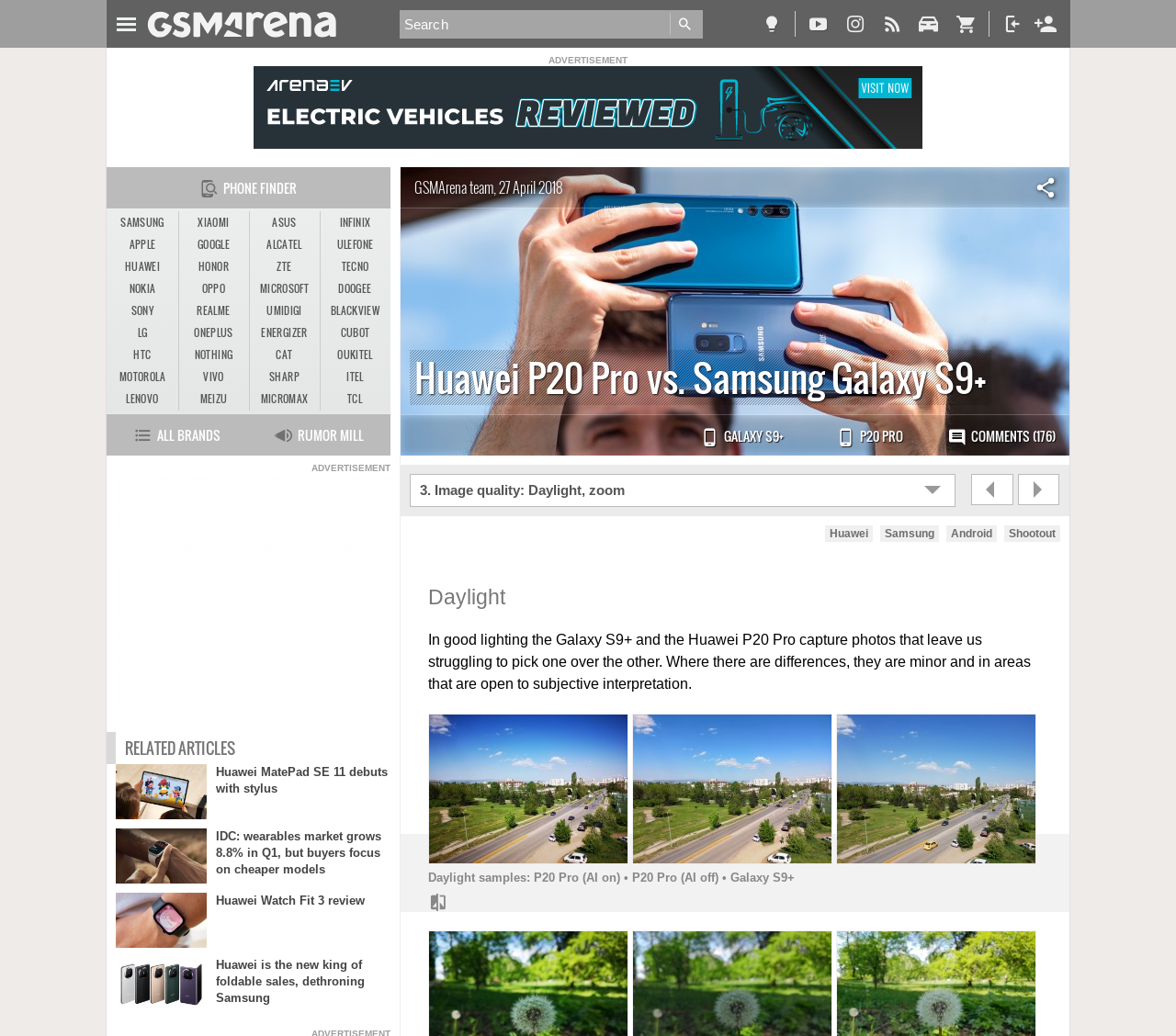Find the bounding box coordinates of the clickable area that will achieve the following instruction: "Search for something".

[0.339, 0.01, 0.597, 0.037]